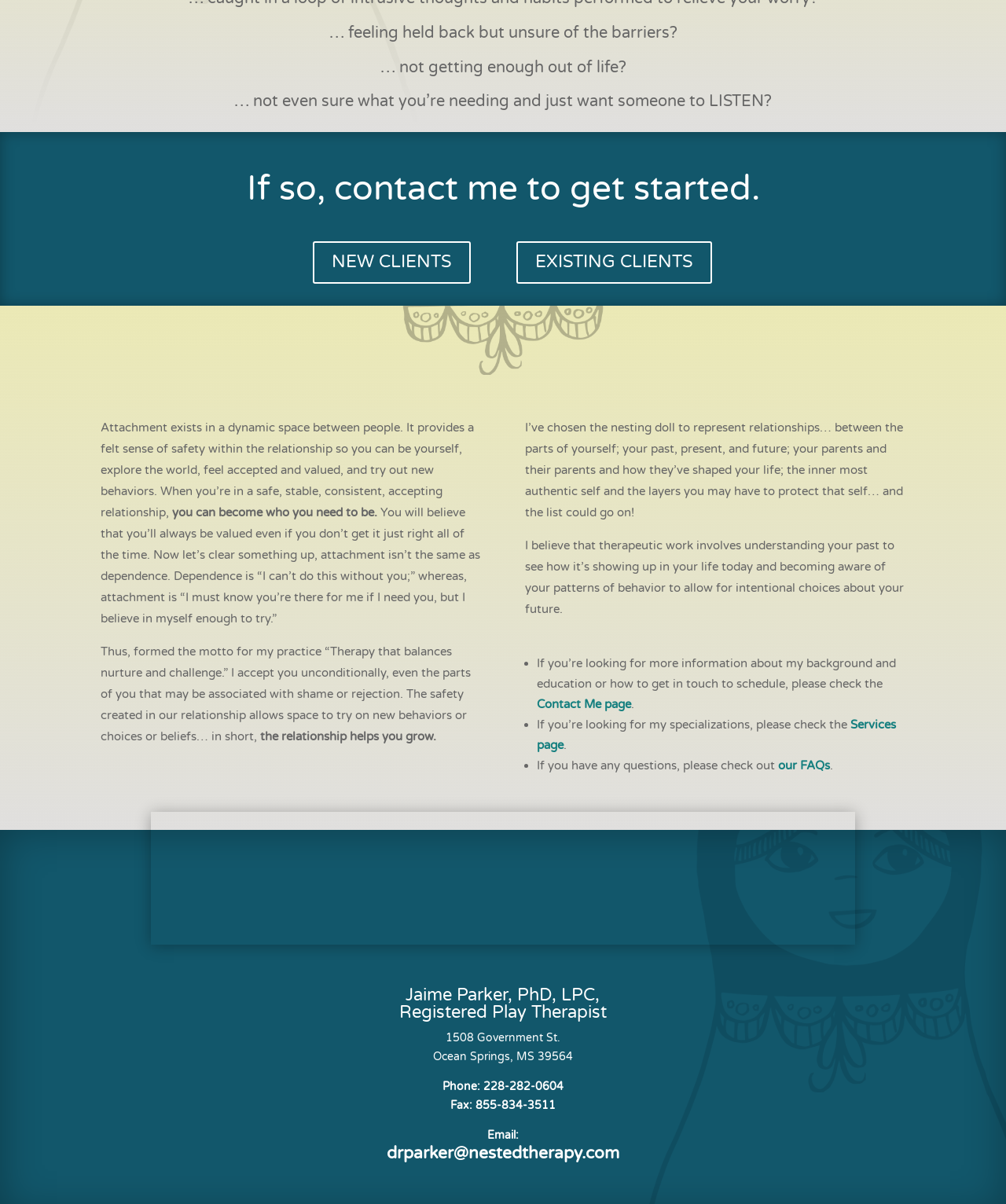Given the element description "drparker@nestedtherapy.com", identify the bounding box of the corresponding UI element.

[0.384, 0.95, 0.616, 0.966]